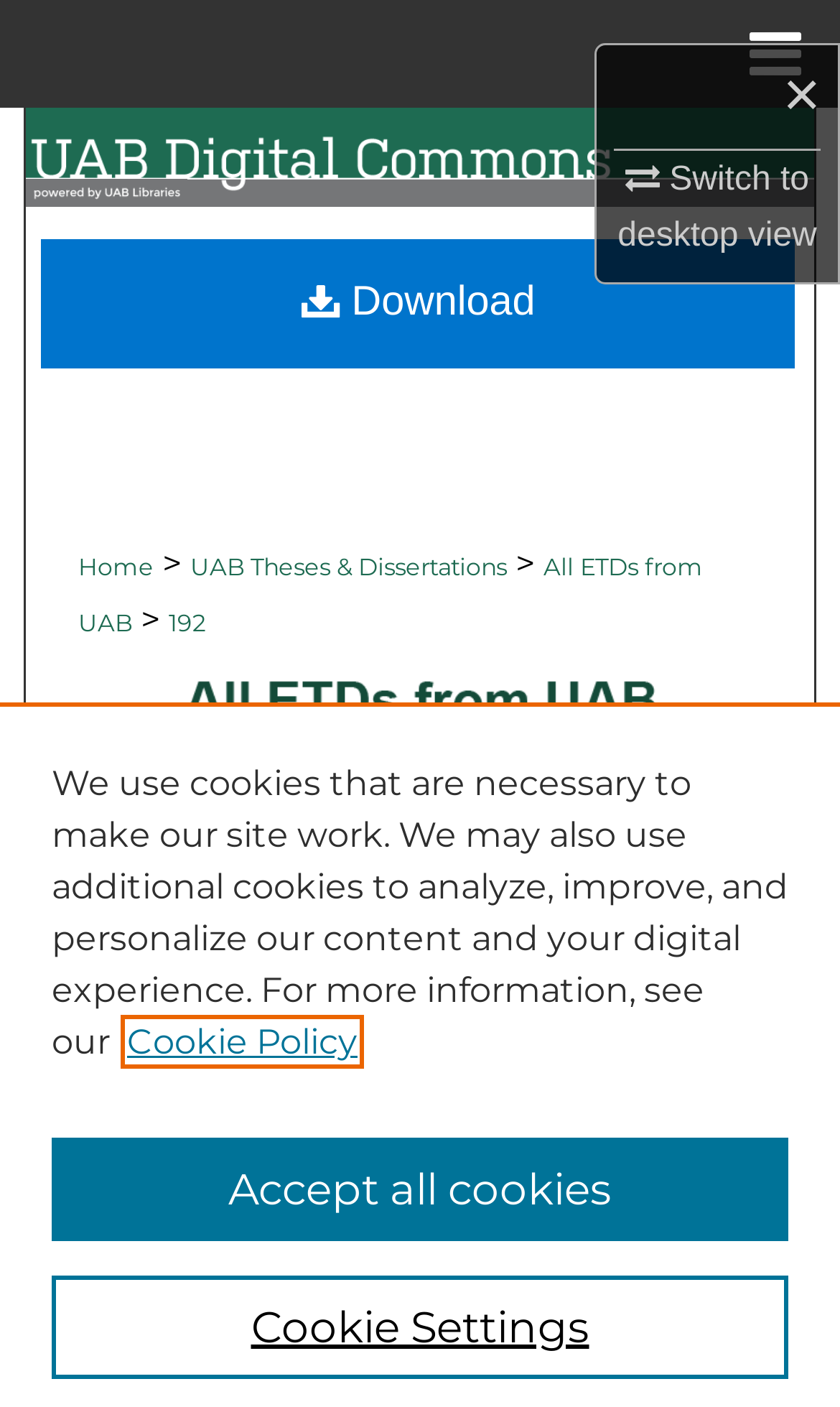Please analyze the image and give a detailed answer to the question:
How many links are in the breadcrumb navigation?

I counted the number of link elements inside the navigation element with the description 'Breadcrumb'. There are four links: 'Home', 'UAB Theses & Dissertations', 'All ETDs from UAB', and '192'.